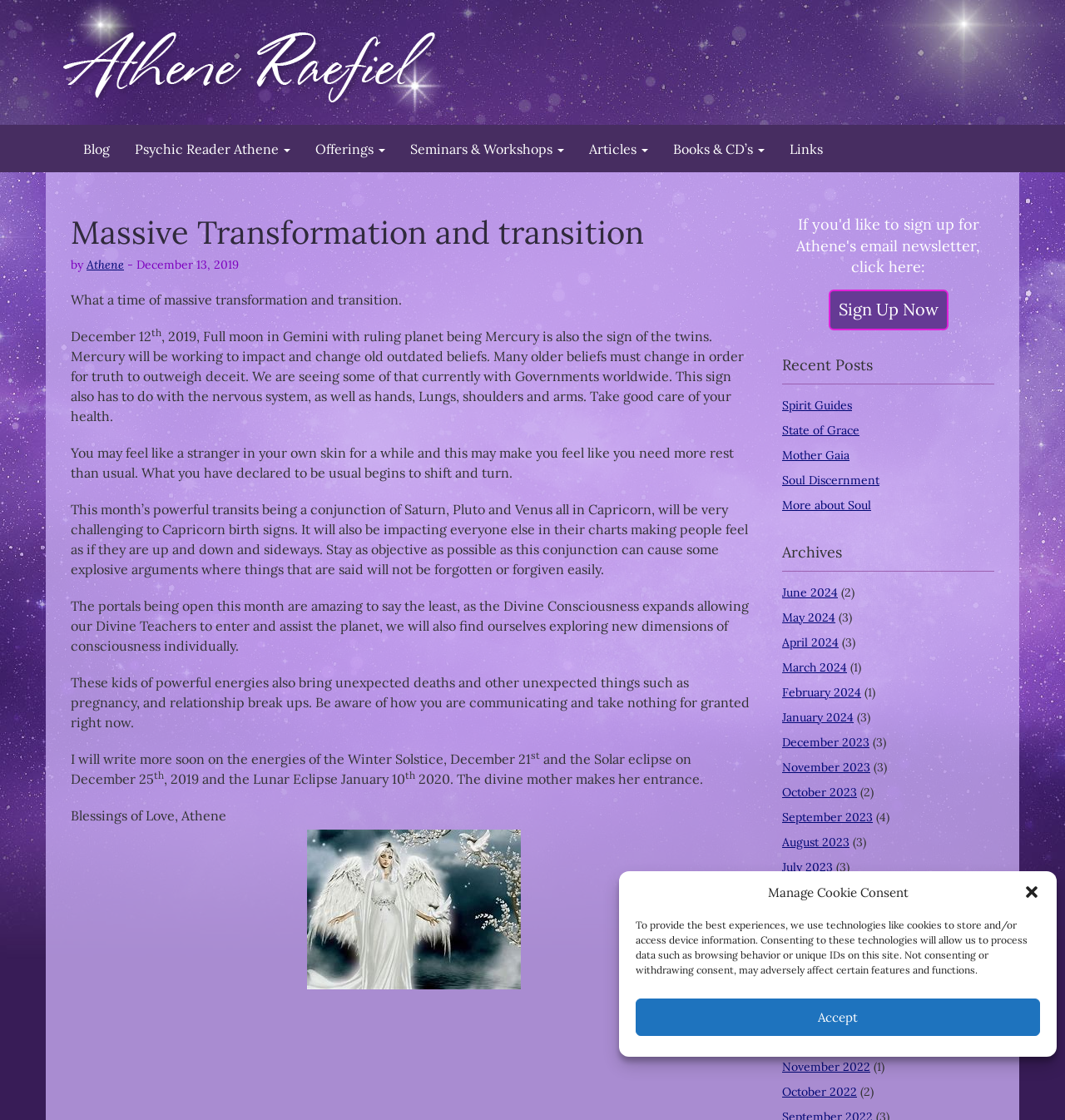Please provide the bounding box coordinates for the element that needs to be clicked to perform the following instruction: "Read Thoughts From Eric". The coordinates should be given as four float numbers between 0 and 1, i.e., [left, top, right, bottom].

None